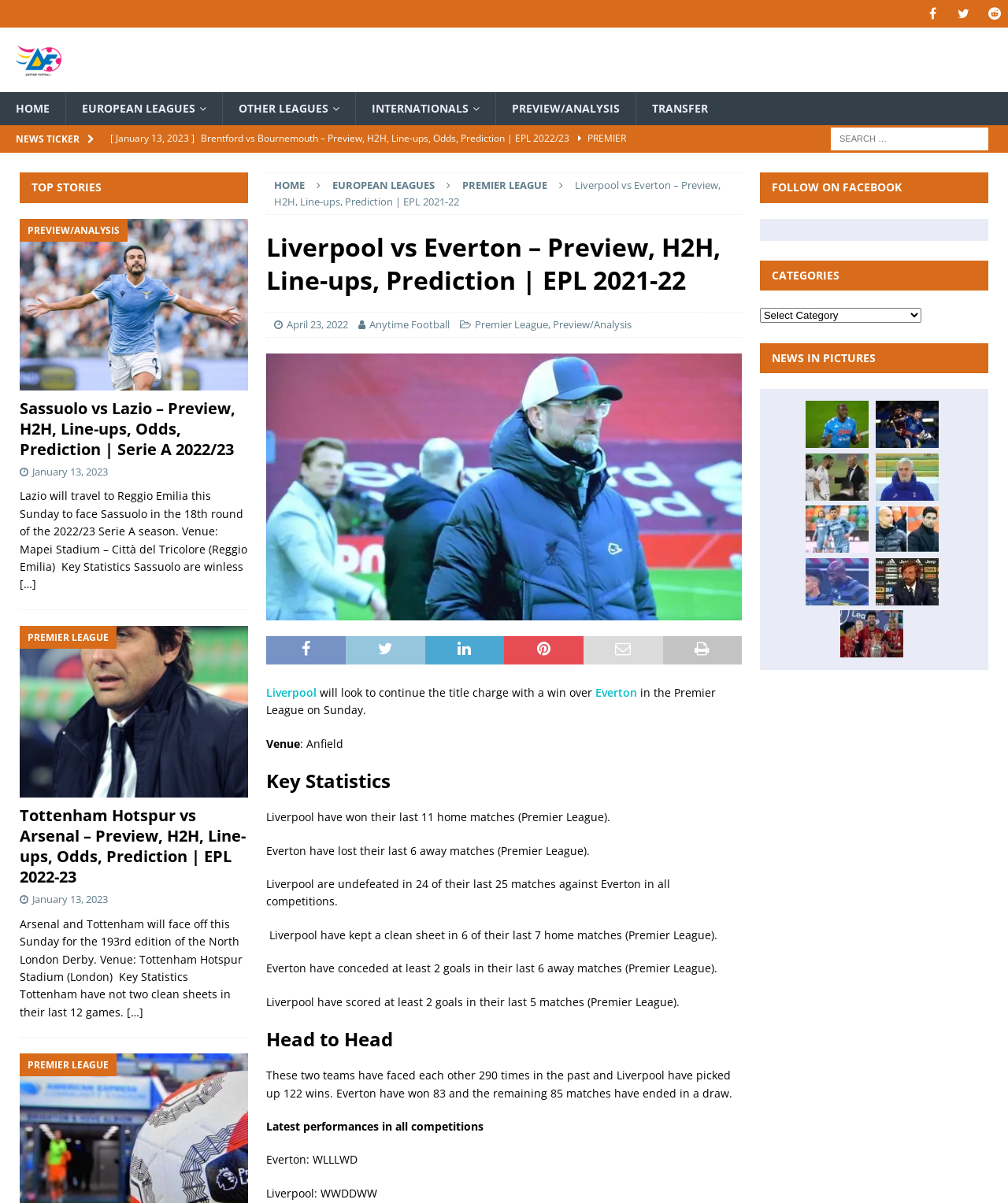What is the main title displayed on this webpage?

Liverpool vs Everton – Preview, H2H, Line-ups, Prediction | EPL 2021-22